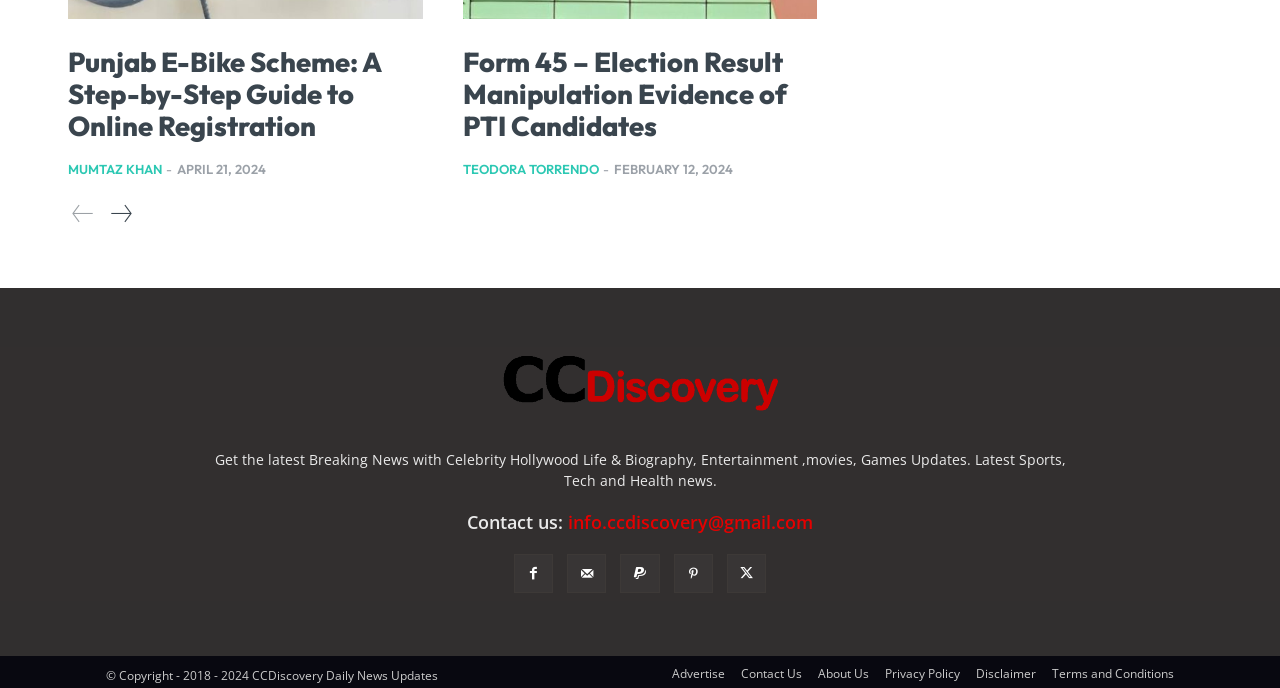What is the date of the article 'Punjab E-Bike Scheme: A Step-by-Step Guide to Online Registration'?
Craft a detailed and extensive response to the question.

I found the date by looking at the time element associated with the article 'Punjab E-Bike Scheme: A Step-by-Step Guide to Online Registration', which is 'APRIL 21, 2024'.